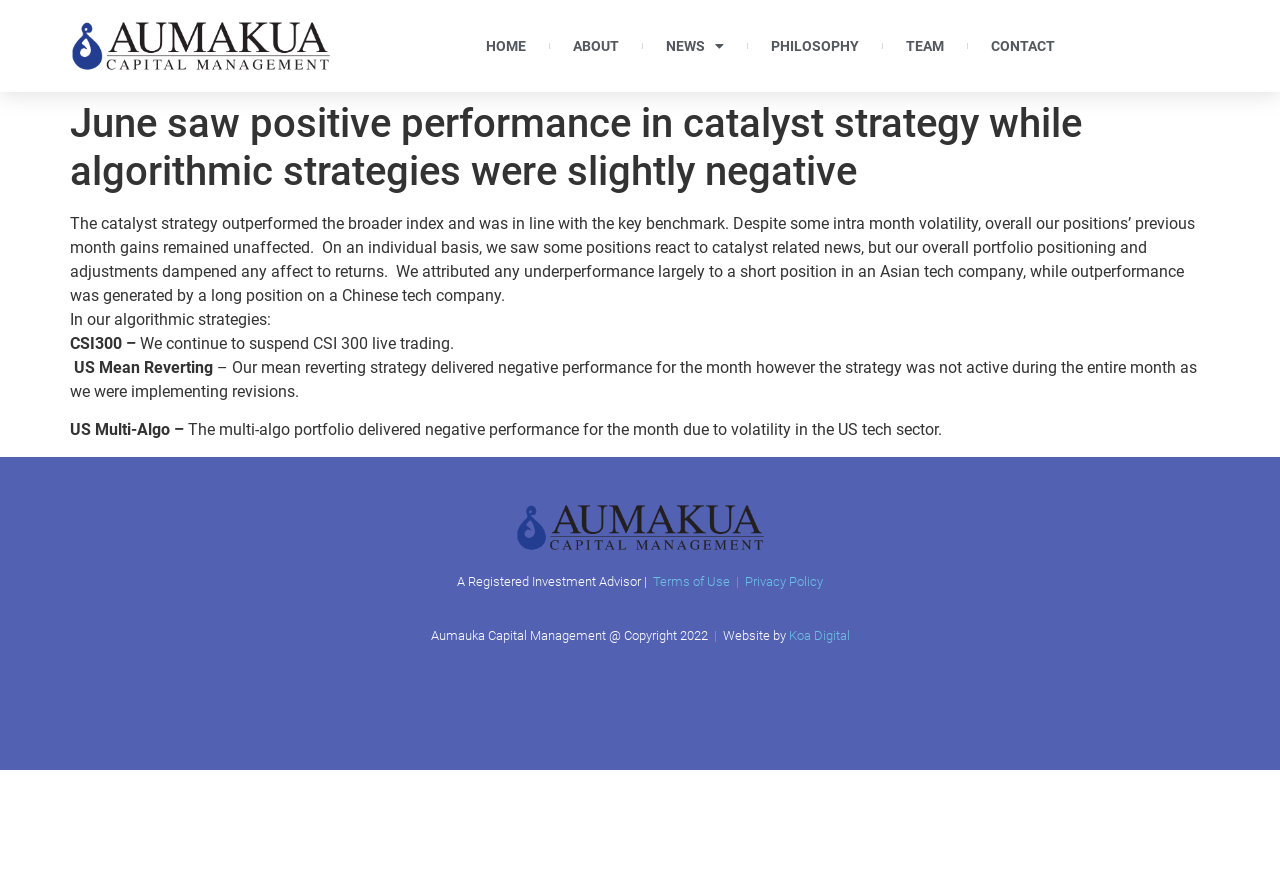Based on the image, give a detailed response to the question: What is the reason for underperformance in algorithmic strategies?

The webpage states that 'The multi-algo portfolio delivered negative performance for the month due to volatility in the US tech sector', implying that the volatility in the US tech sector is the reason for underperformance in algorithmic strategies.